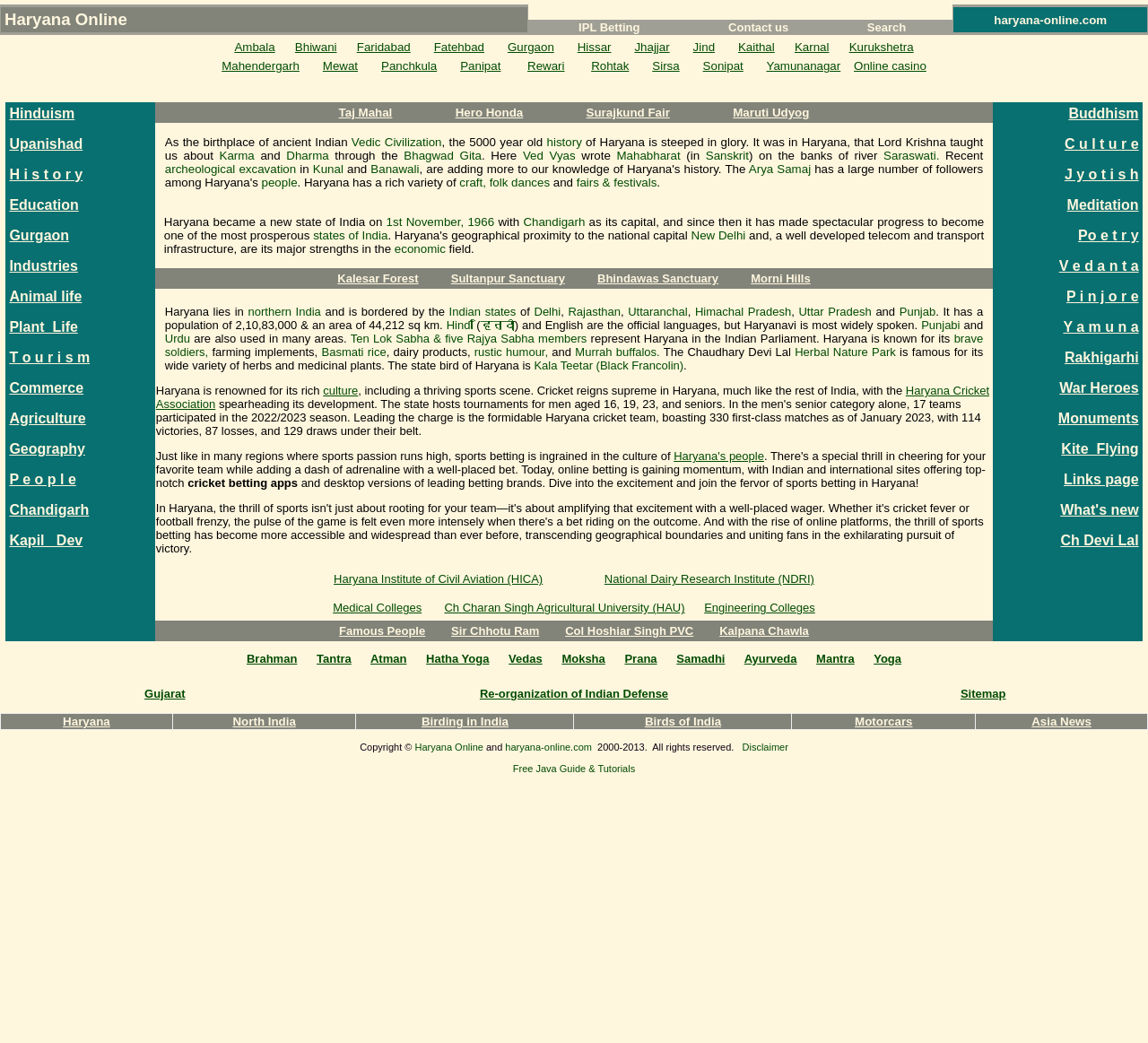Please identify the coordinates of the bounding box that should be clicked to fulfill this instruction: "Explore Gurgaon".

[0.008, 0.218, 0.06, 0.233]